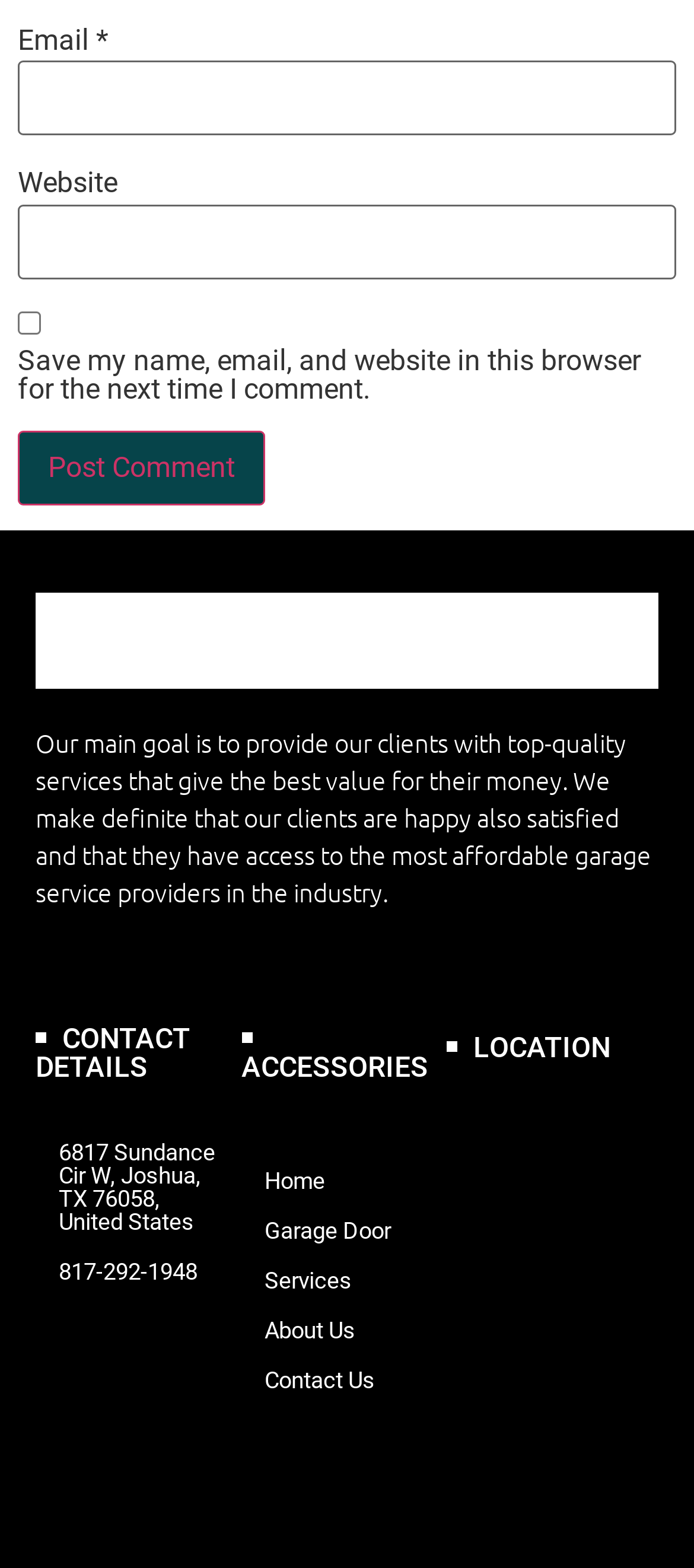Predict the bounding box coordinates for the UI element described as: "parent_node: Email * aria-describedby="email-notes" name="email"". The coordinates should be four float numbers between 0 and 1, presented as [left, top, right, bottom].

[0.026, 0.039, 0.974, 0.087]